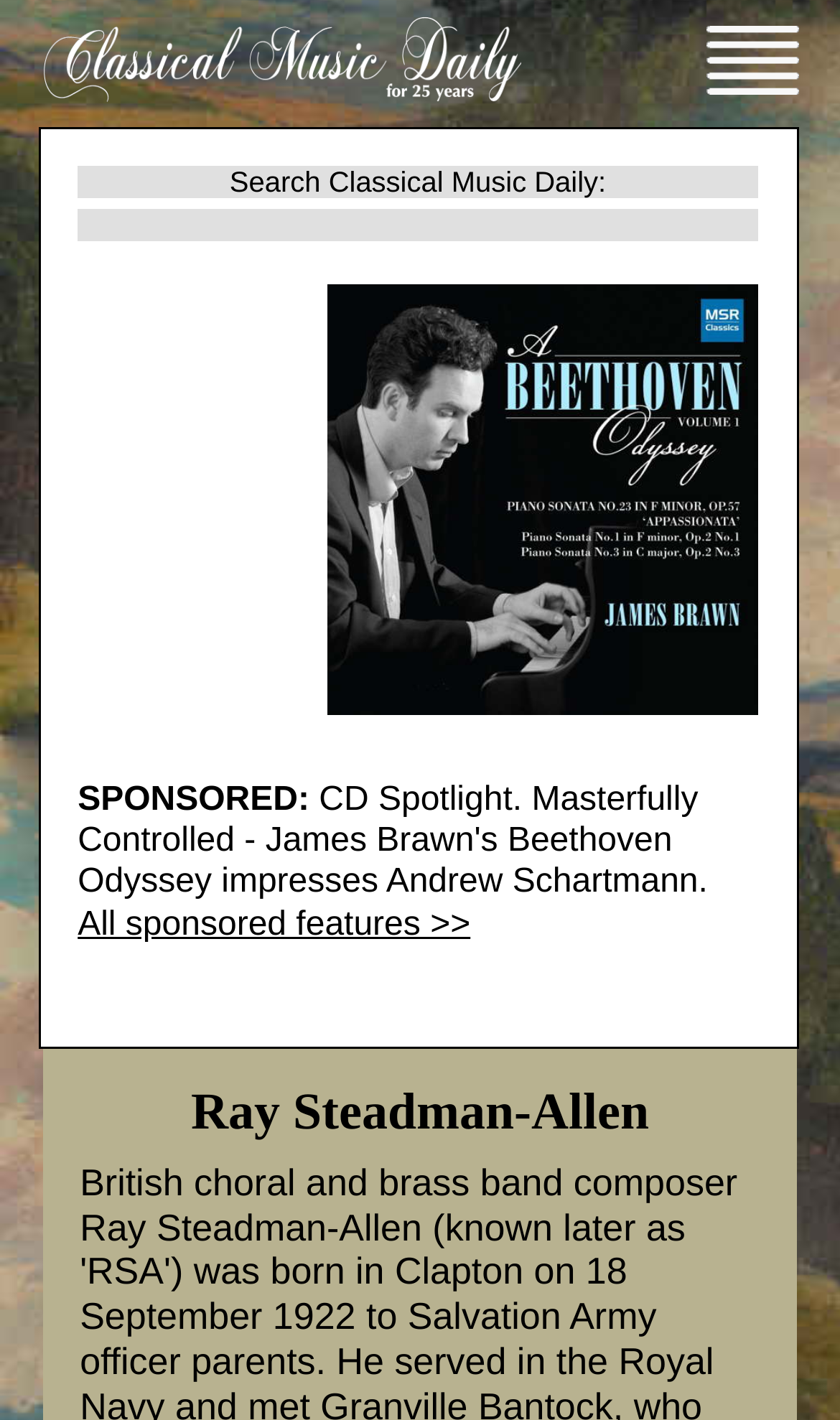Use a single word or phrase to answer the question:
What is the purpose of the textbox on this webpage?

Search